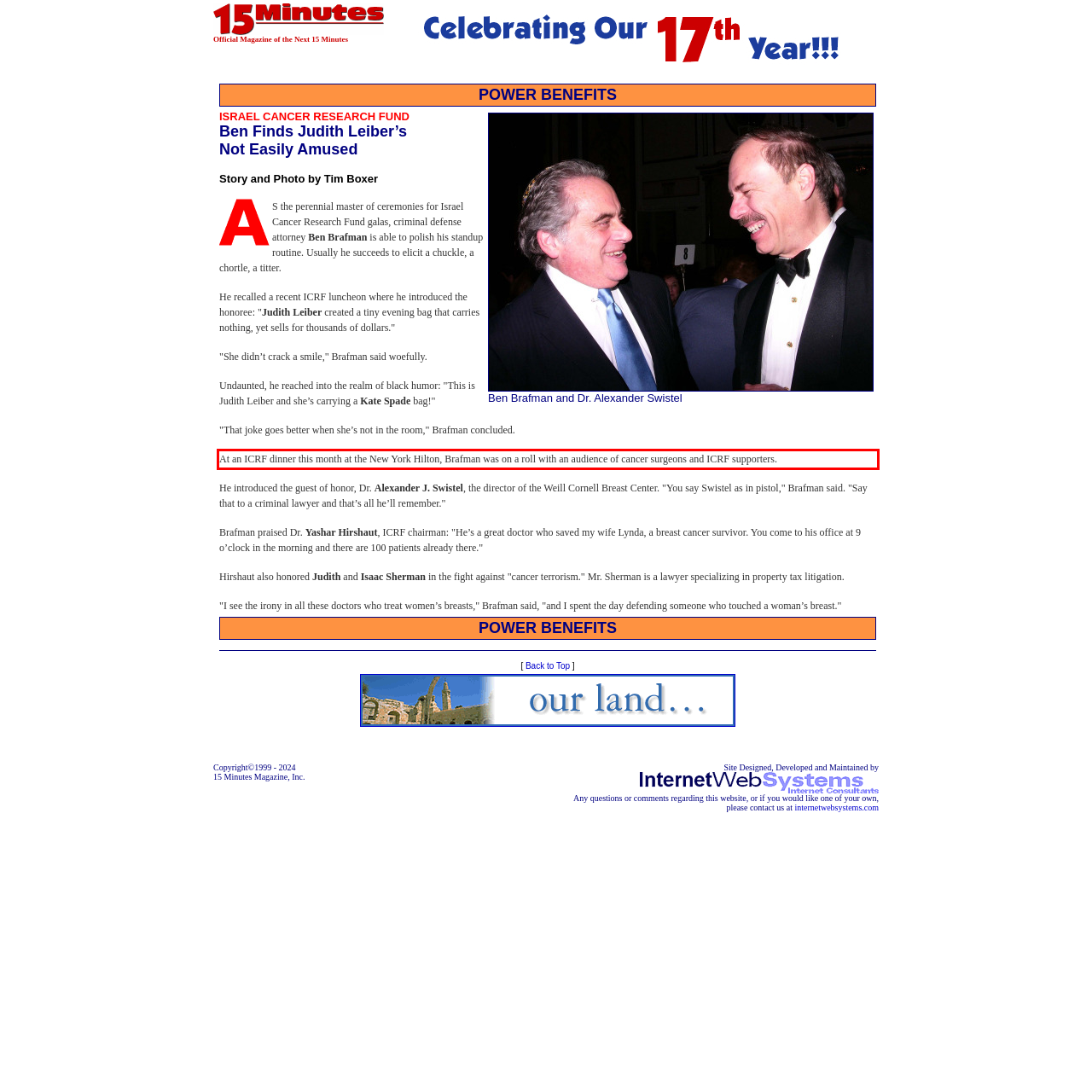Within the provided webpage screenshot, find the red rectangle bounding box and perform OCR to obtain the text content.

At an ICRF dinner this month at the New York Hilton, Brafman was on a roll with an audience of cancer surgeons and ICRF supporters.